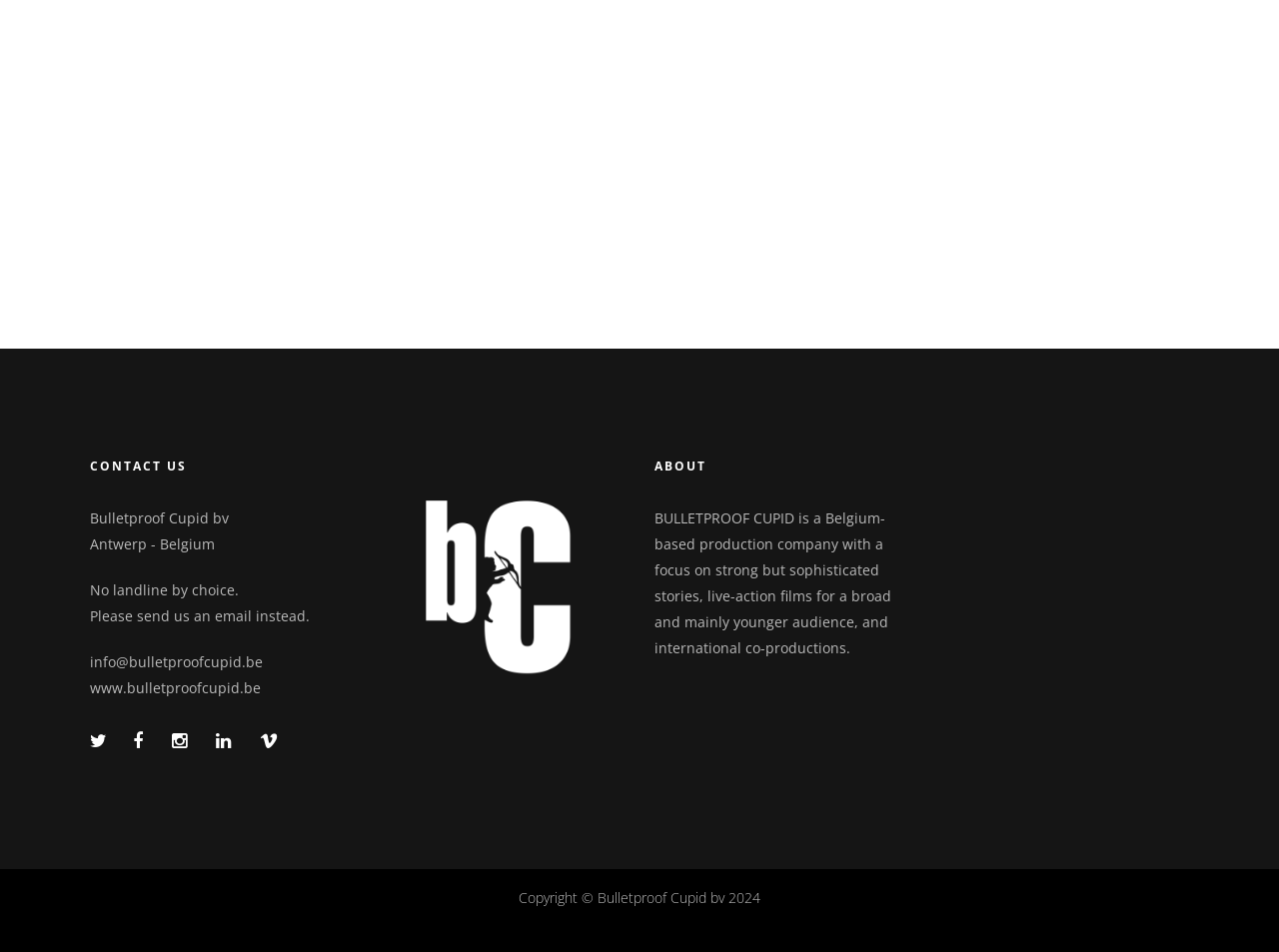What is the focus of the company's stories?
Answer the question with a thorough and detailed explanation.

The focus of the company's stories can be found in the 'ABOUT' section, where it is written that the company focuses on 'strong but sophisticated stories'.